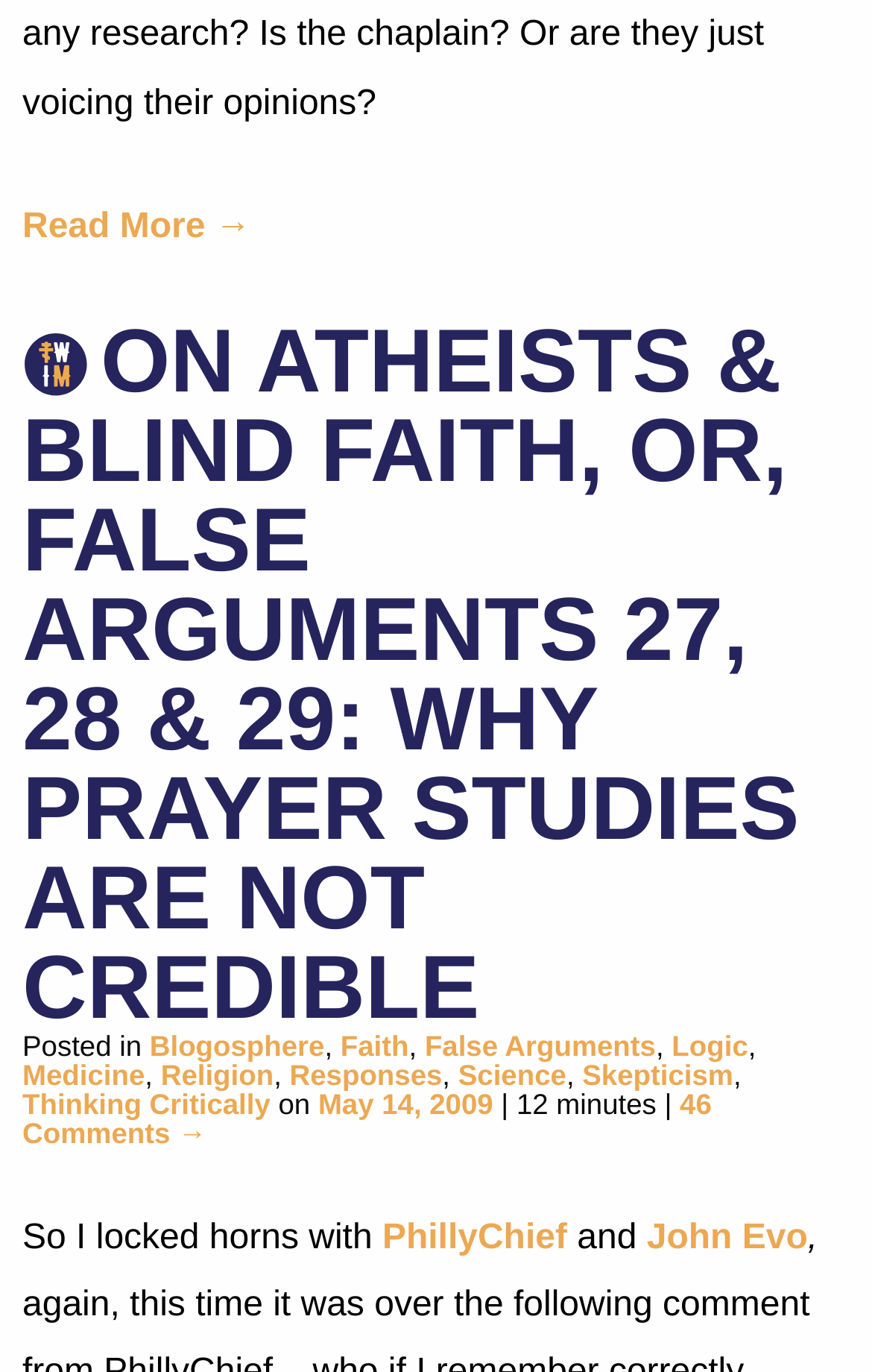Use a single word or phrase to answer the following:
How many comments does this blog post have?

46